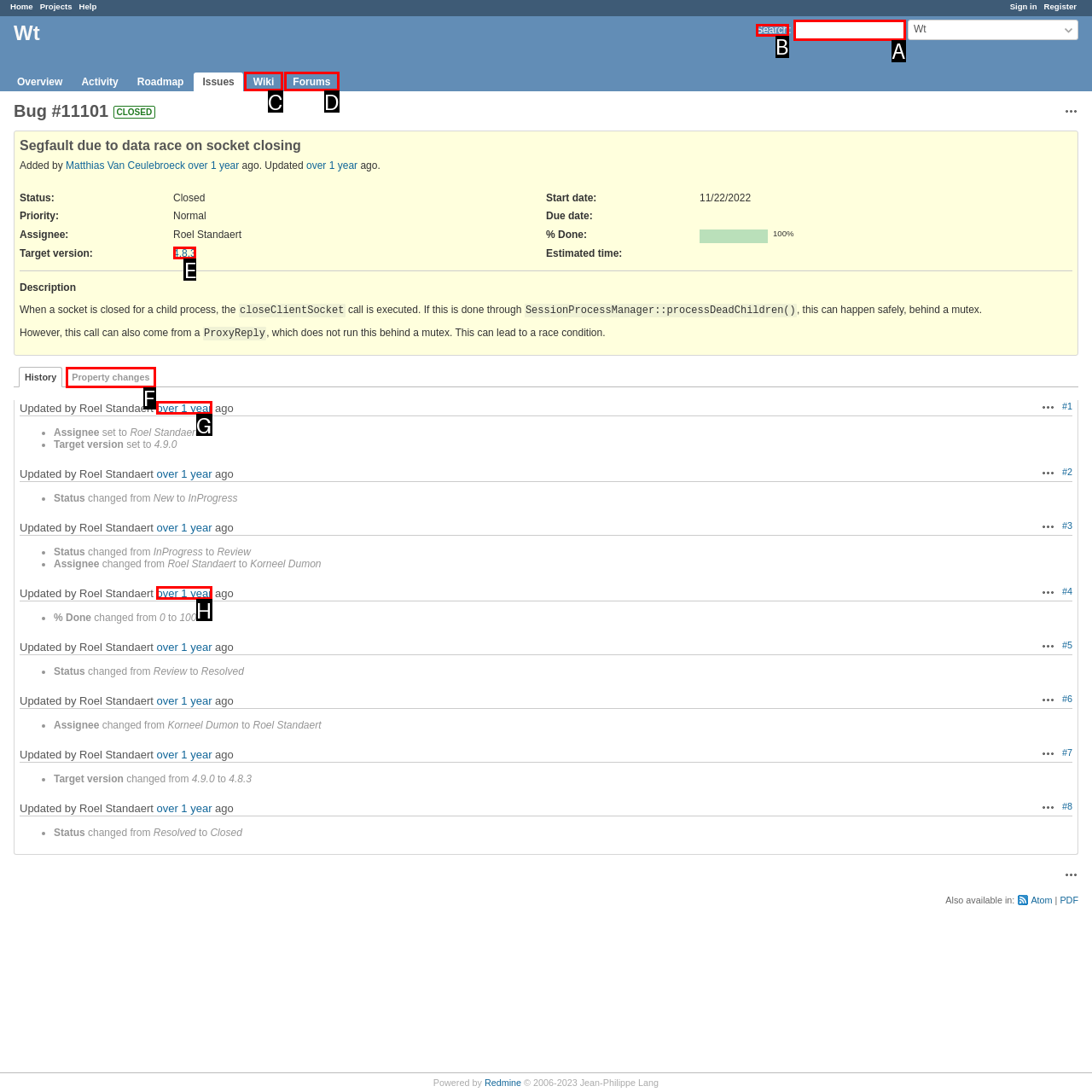Select the appropriate letter to fulfill the given instruction: Search for issues
Provide the letter of the correct option directly.

A